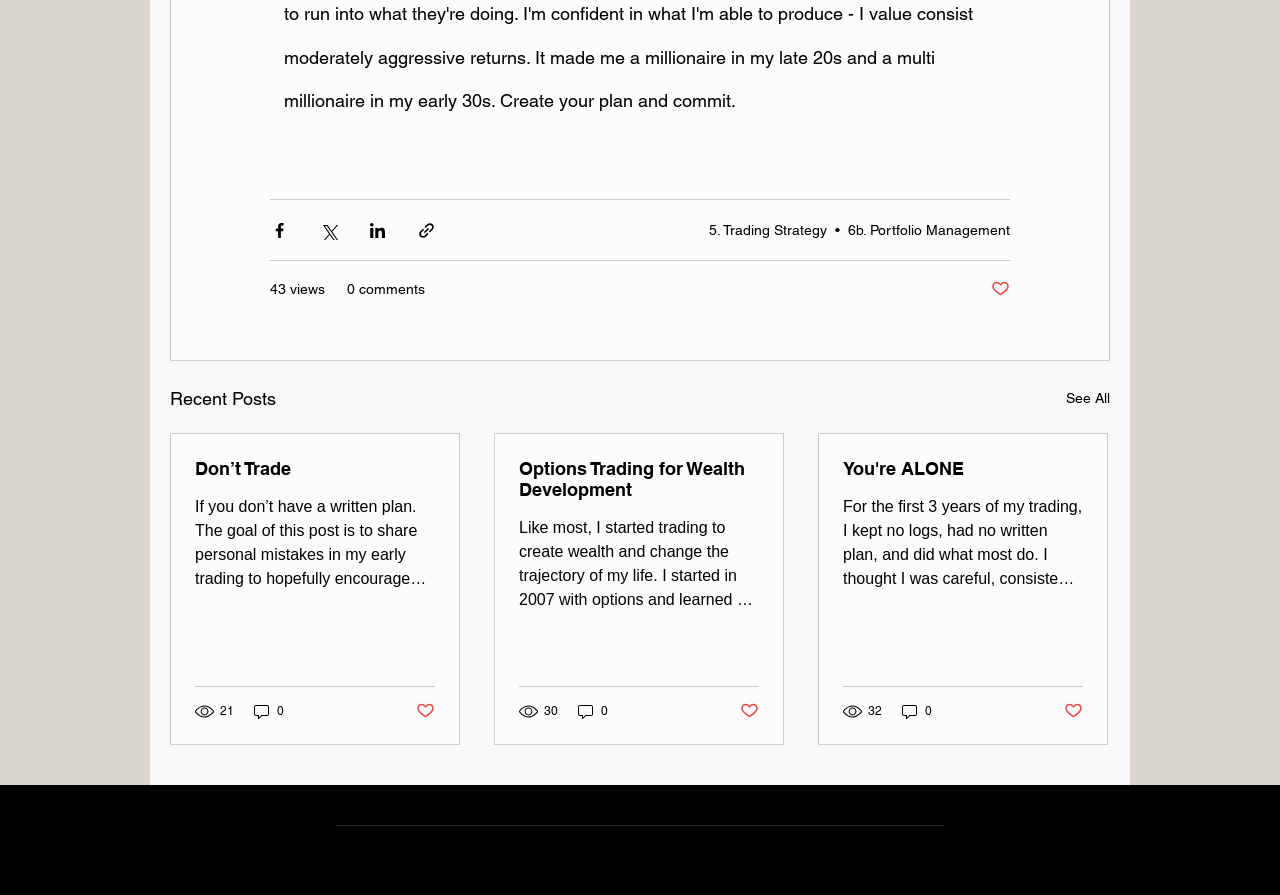How many social media links are there?
Using the image, give a concise answer in the form of a single word or short phrase.

5